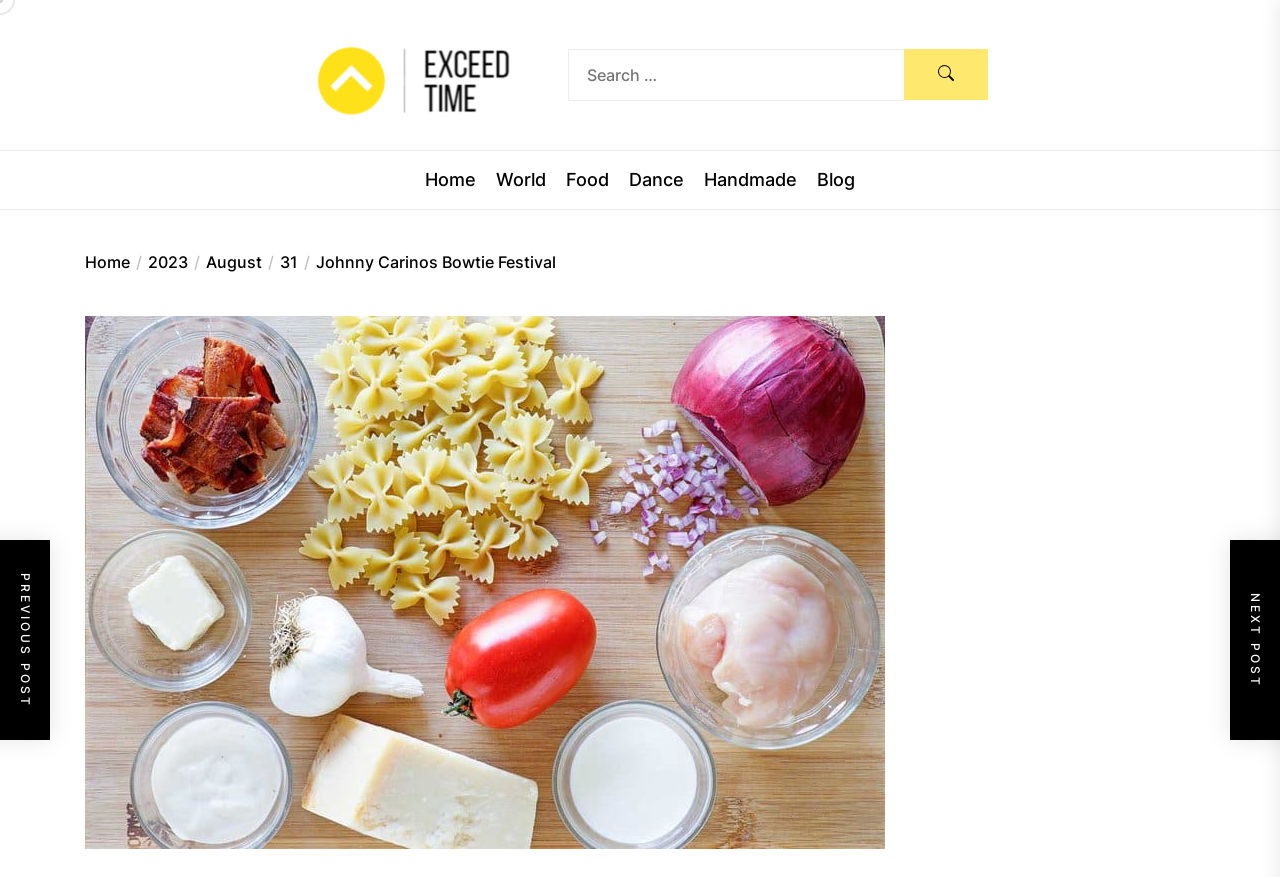How many navigation links are there?
Deliver a detailed and extensive answer to the question.

I counted the number of links in the horizontal navigation bar, which are 'Home', 'World', 'Food', 'Dance', 'Handmade', 'Blog', and there are 7 links in total.